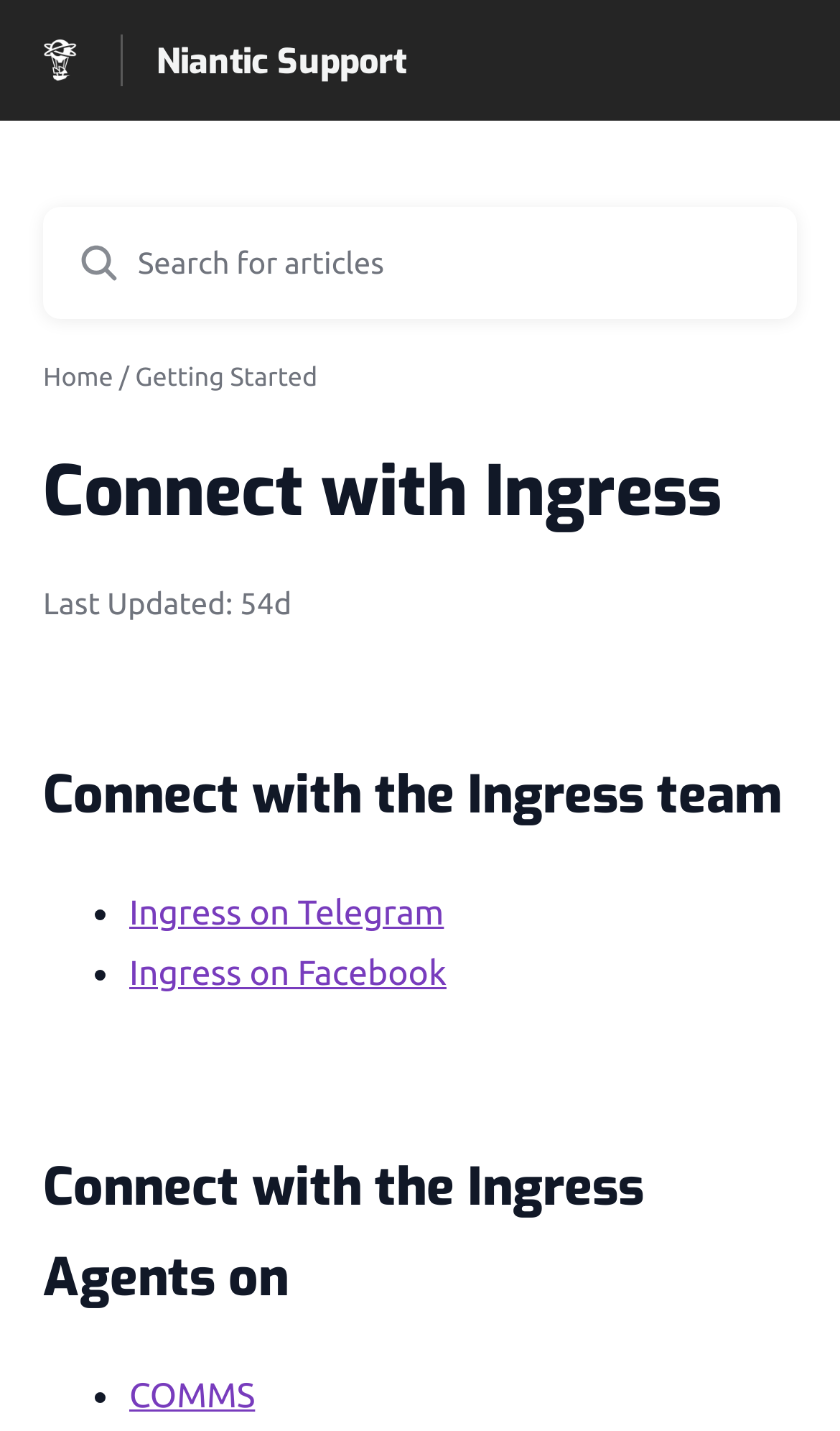Reply to the question below using a single word or brief phrase:
What is the purpose of the search bar?

Search for articles